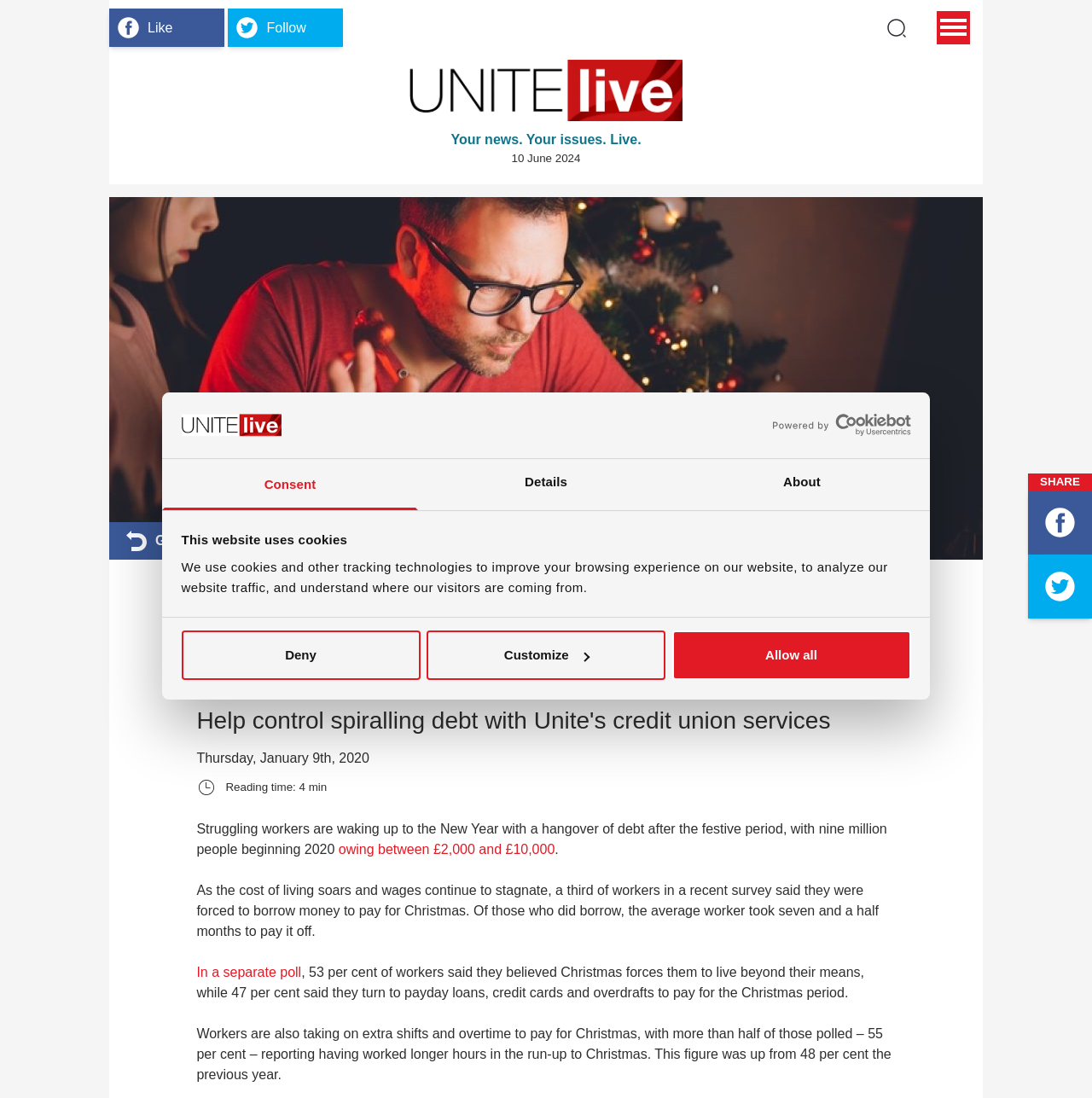Identify the bounding box coordinates of the element that should be clicked to fulfill this task: "Share on Twitter". The coordinates should be provided as four float numbers between 0 and 1, i.e., [left, top, right, bottom].

[0.941, 0.505, 1.0, 0.563]